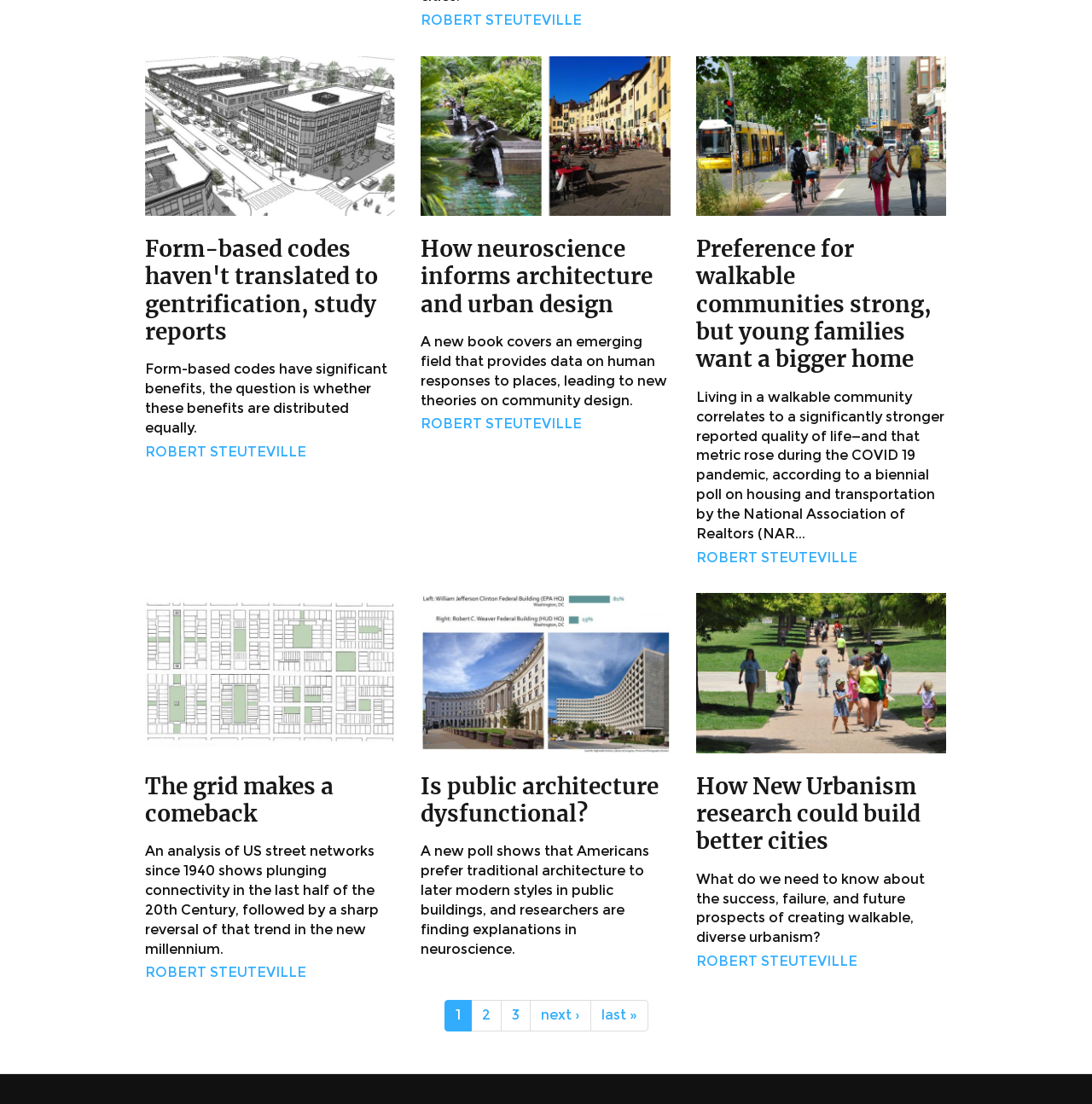How many pages of articles are there?
Answer the question with as much detail as you can, using the image as a reference.

I found that there are more than one page of articles by looking at the link elements with the text '2', '3', 'next ›', and 'last »' at the bottom of the page. These links suggest that there are multiple pages of articles.